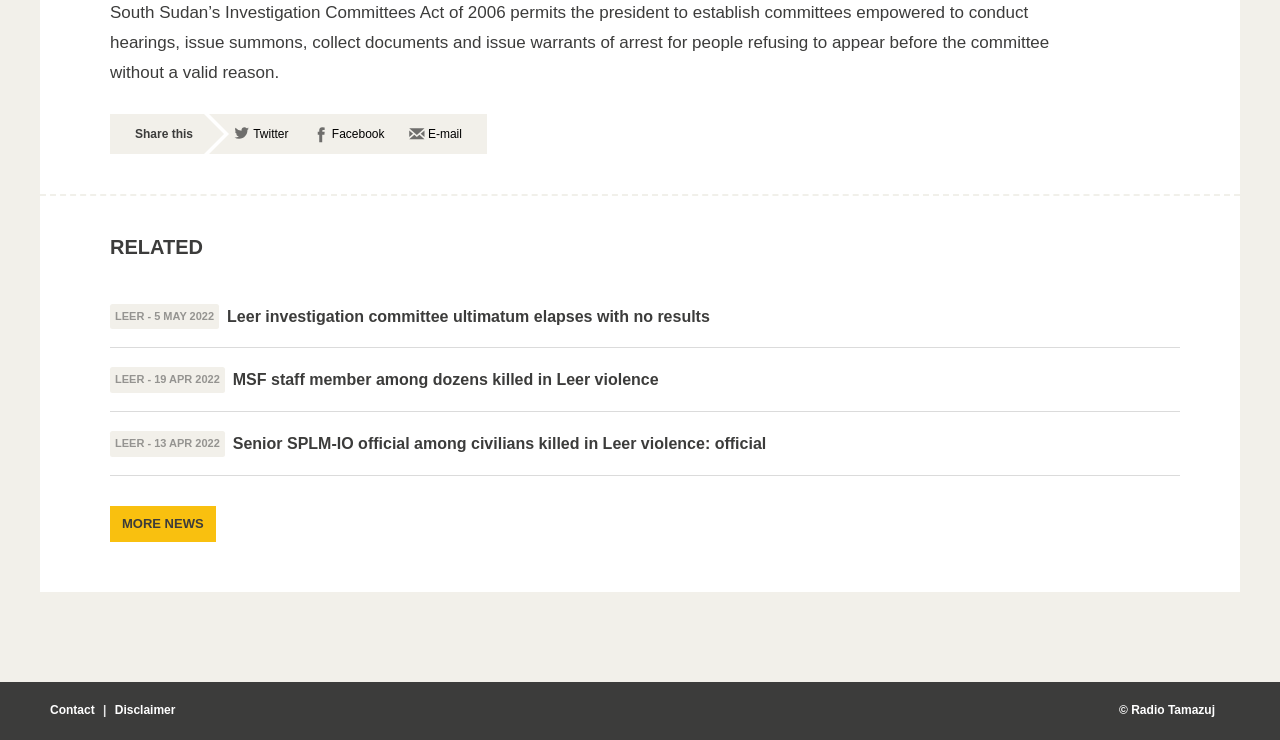Give the bounding box coordinates for the element described by: "More news".

[0.086, 0.684, 0.168, 0.733]